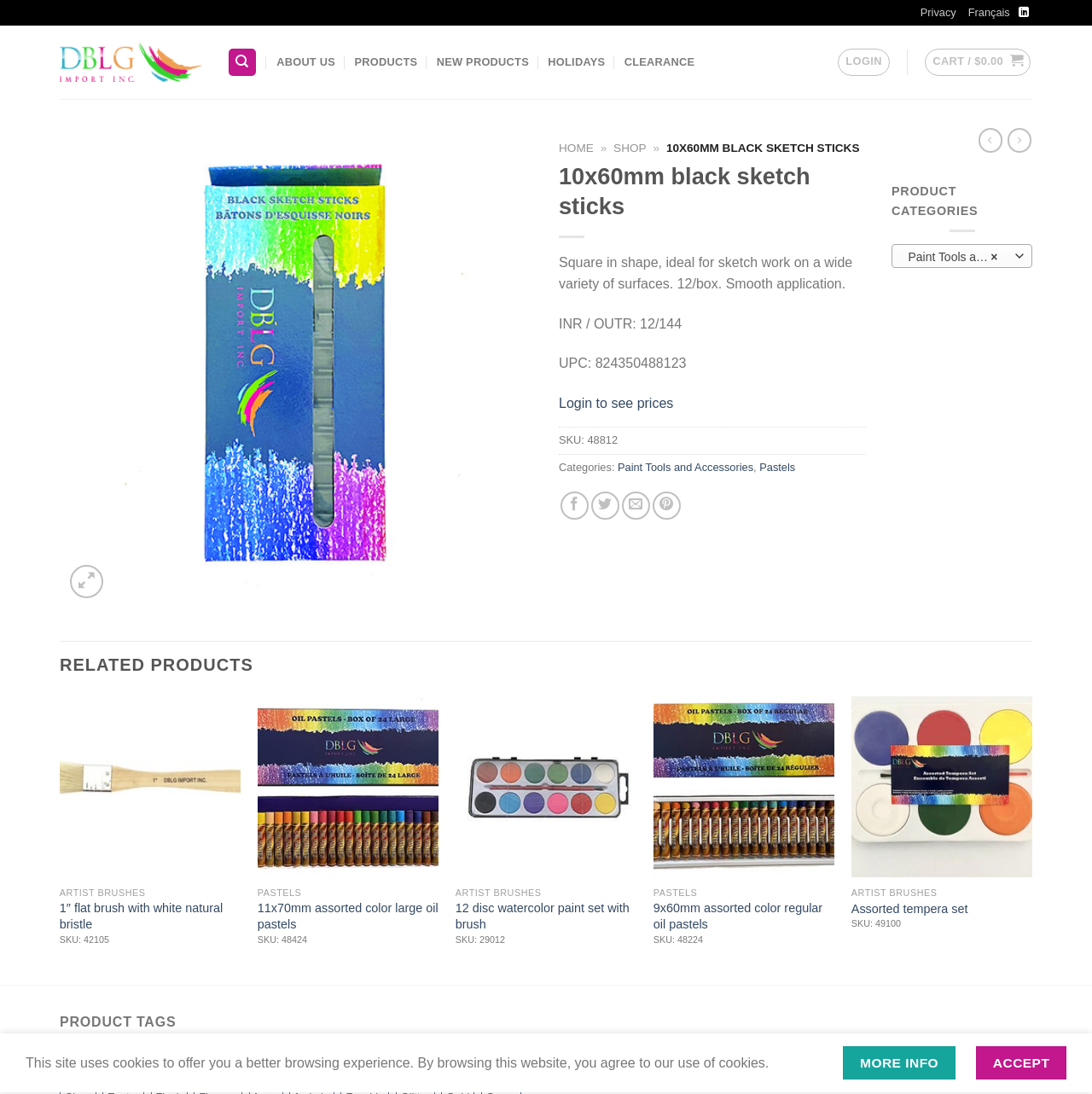Determine the bounding box coordinates of the target area to click to execute the following instruction: "Search for products."

[0.209, 0.044, 0.235, 0.07]